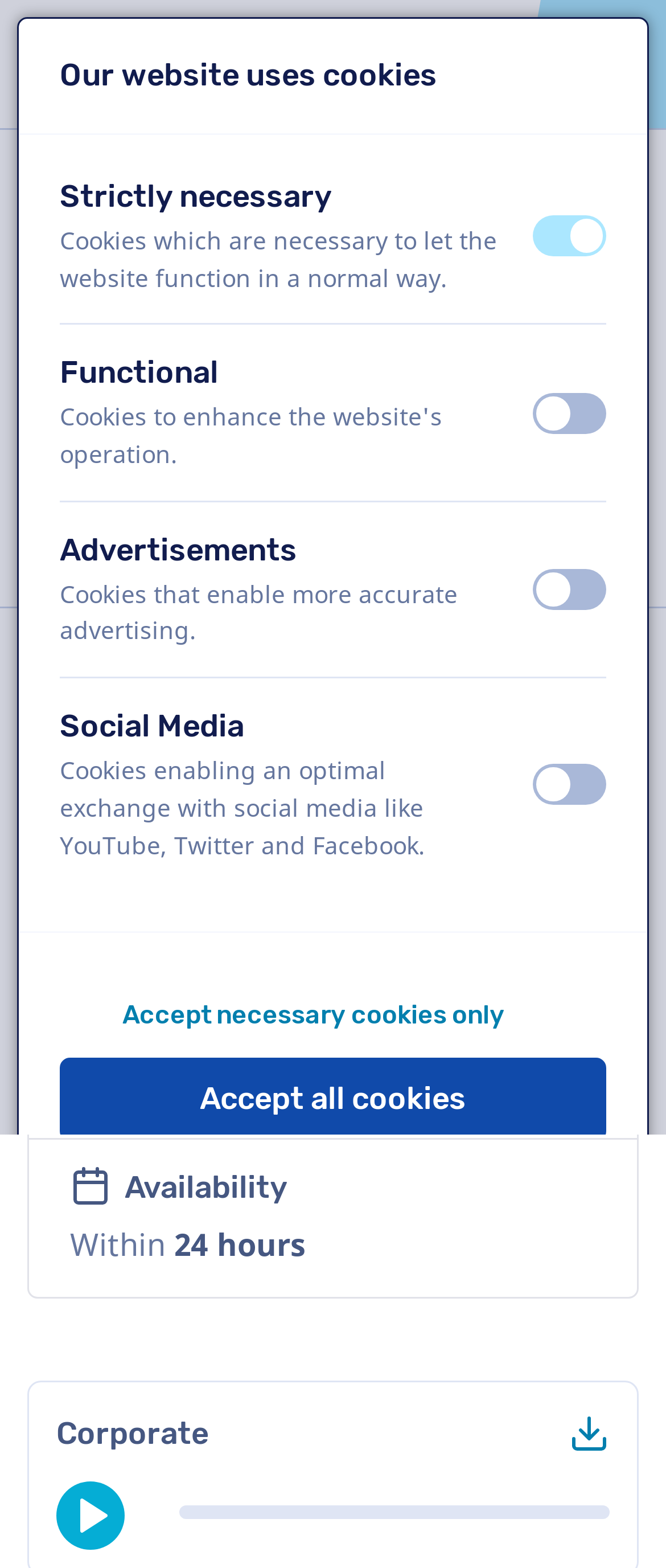Please provide the bounding box coordinates for the UI element as described: "Prison Artist C-Note". The coordinates must be four floats between 0 and 1, represented as [left, top, right, bottom].

None